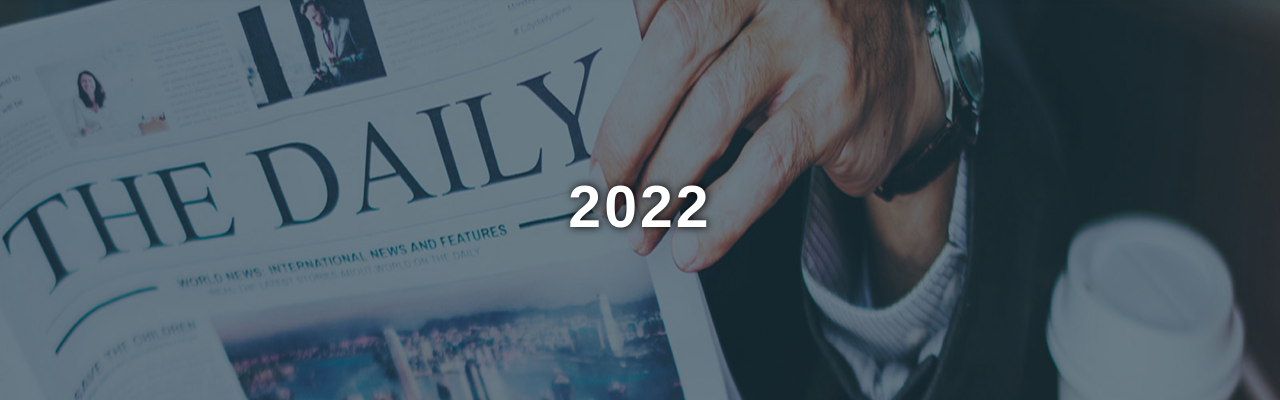Generate an elaborate caption for the image.

The image features a close-up of a person's hand holding a newspaper titled "THE DAILY," suggesting an engaged reader immersed in current events. The year "2022" is prominently displayed in the center, hinting at a significant moment or publication from that year. The background appears slightly blurred, emphasizing the newspaper and the reader's hand. This visual captures the essence of staying informed and highlights the importance of print media in a rapidly changing world. The presence of a coffee cup nearby adds to the ambiance, suggesting a moment of reflection or quiet reading time amidst a busy day.